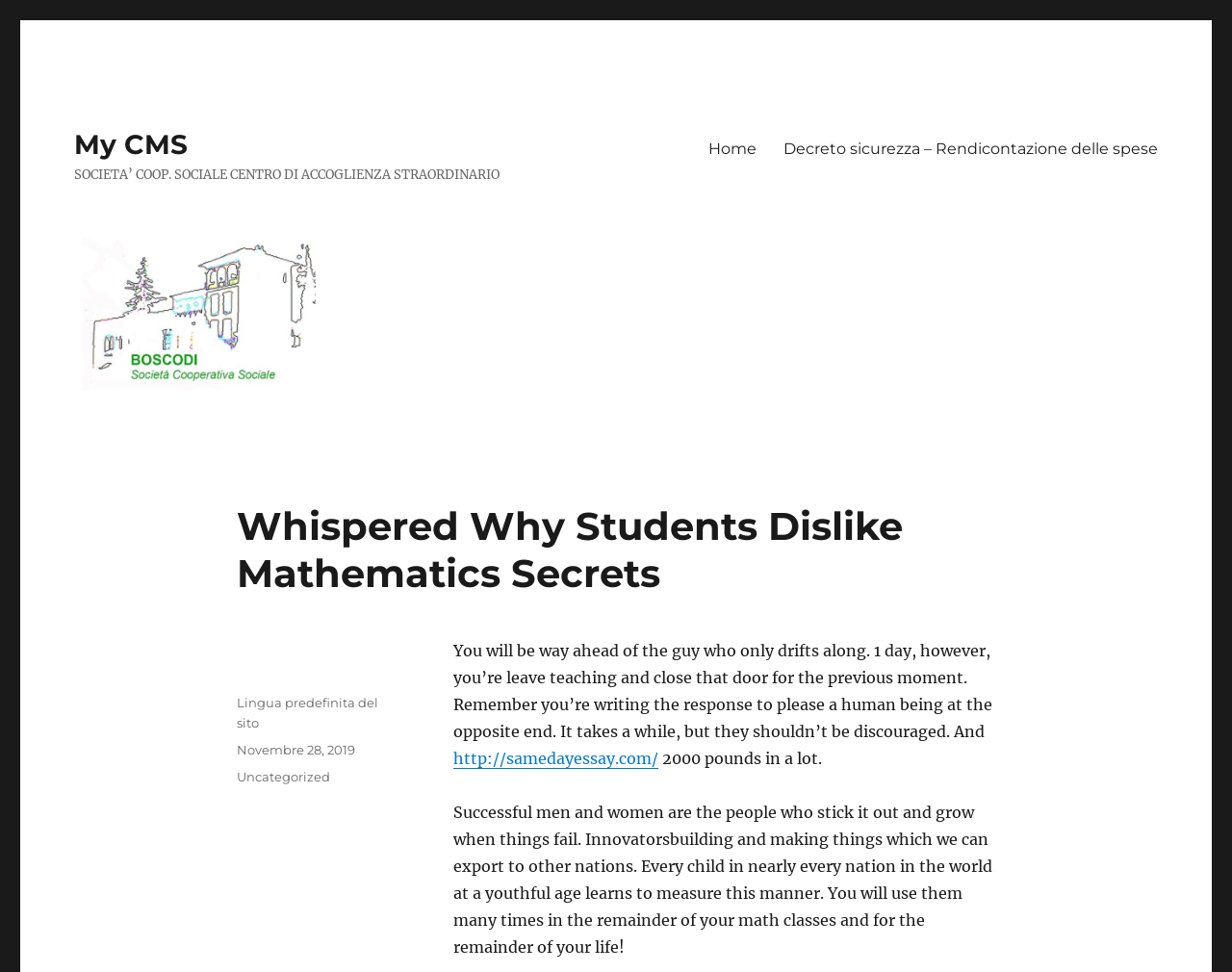Please specify the bounding box coordinates in the format (top-left x, top-left y, bottom-right x, bottom-right y), with values ranging from 0 to 1. Identify the bounding box for the UI component described as follows: Home

[0.564, 0.132, 0.625, 0.173]